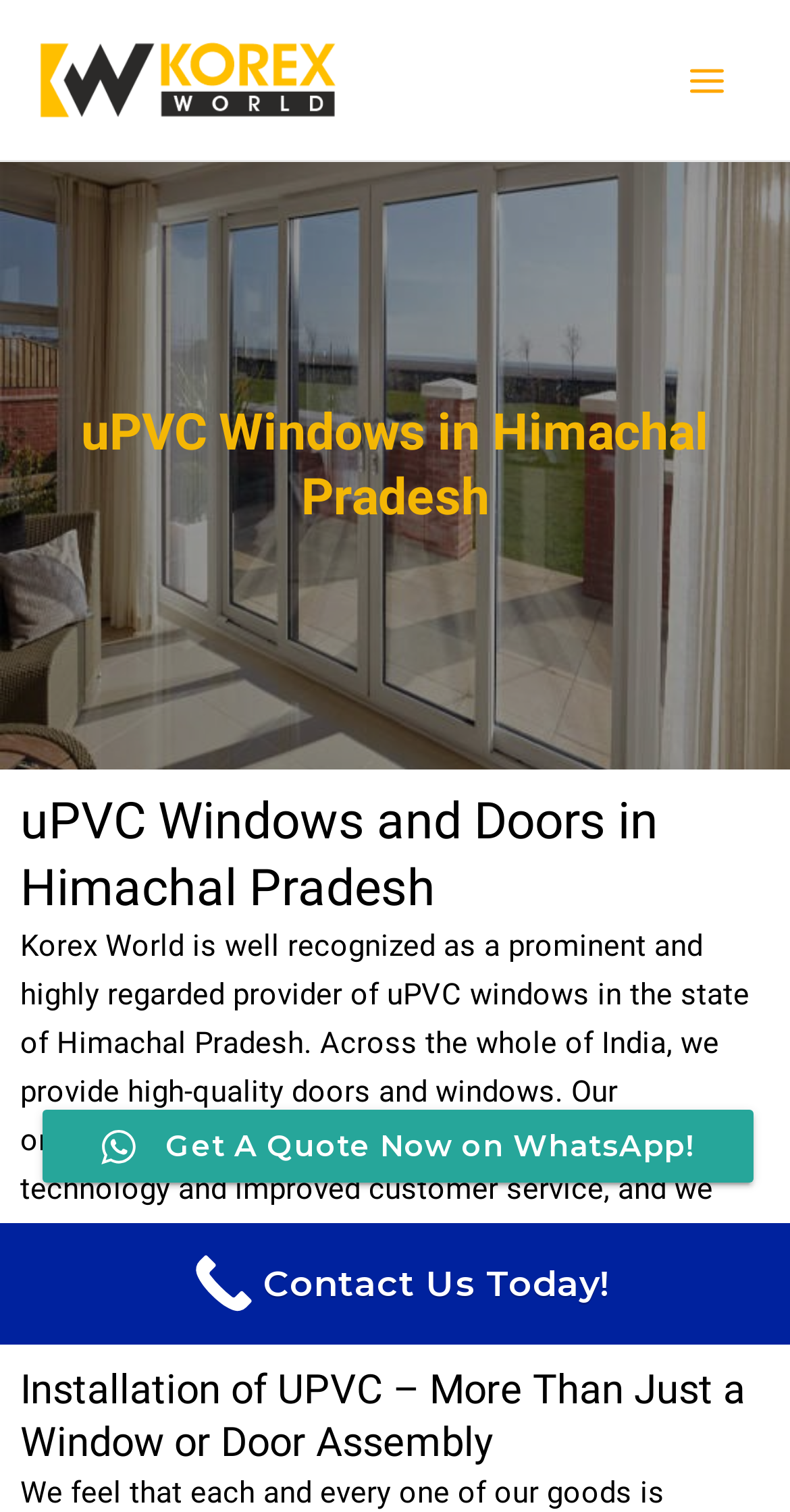Provide a brief response to the question using a single word or phrase: 
What is the commitment of Korex World?

Cutting-edge technology and customer service